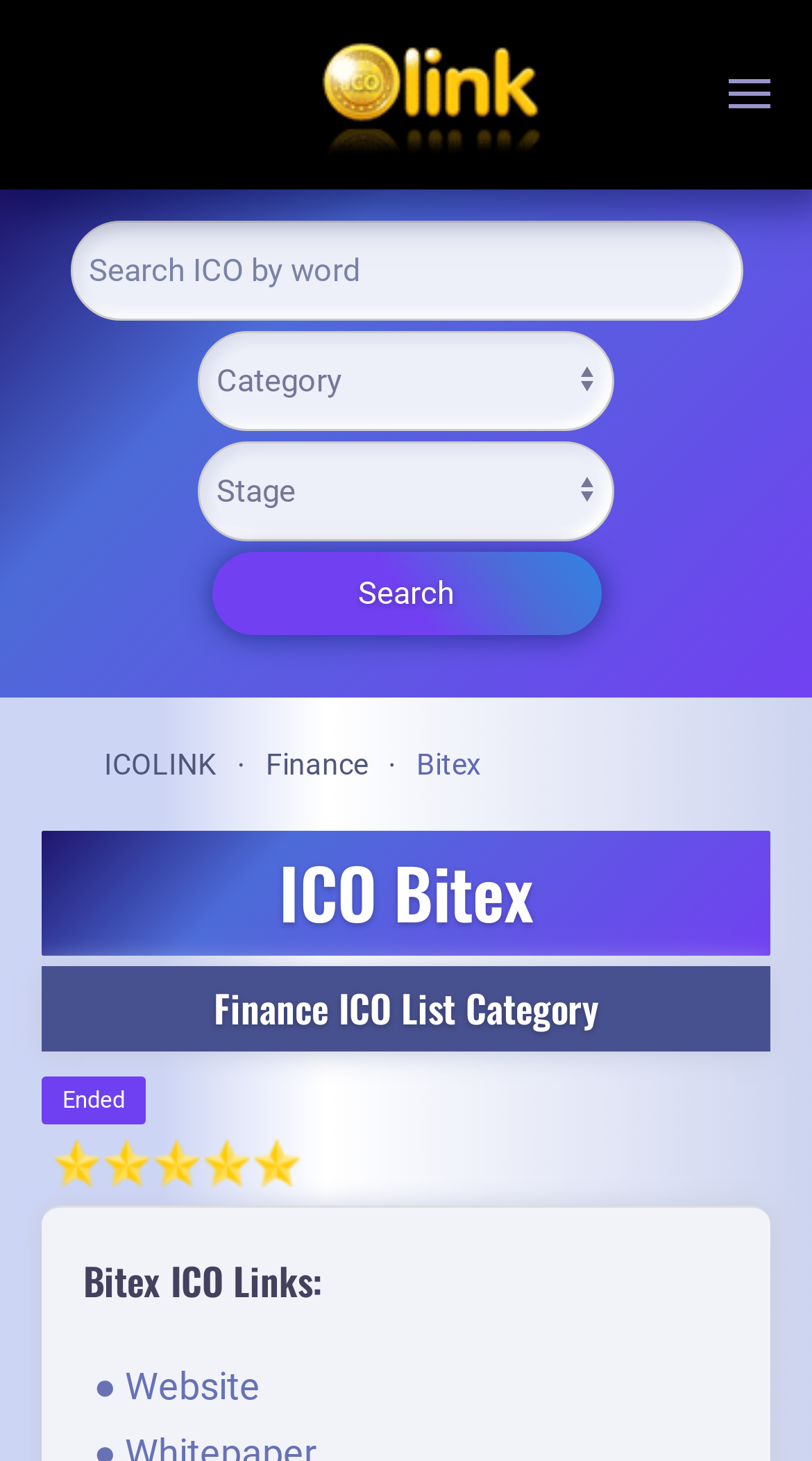Find the bounding box coordinates for the element that must be clicked to complete the instruction: "Enter email". The coordinates should be four float numbers between 0 and 1, indicated as [left, top, right, bottom].

None